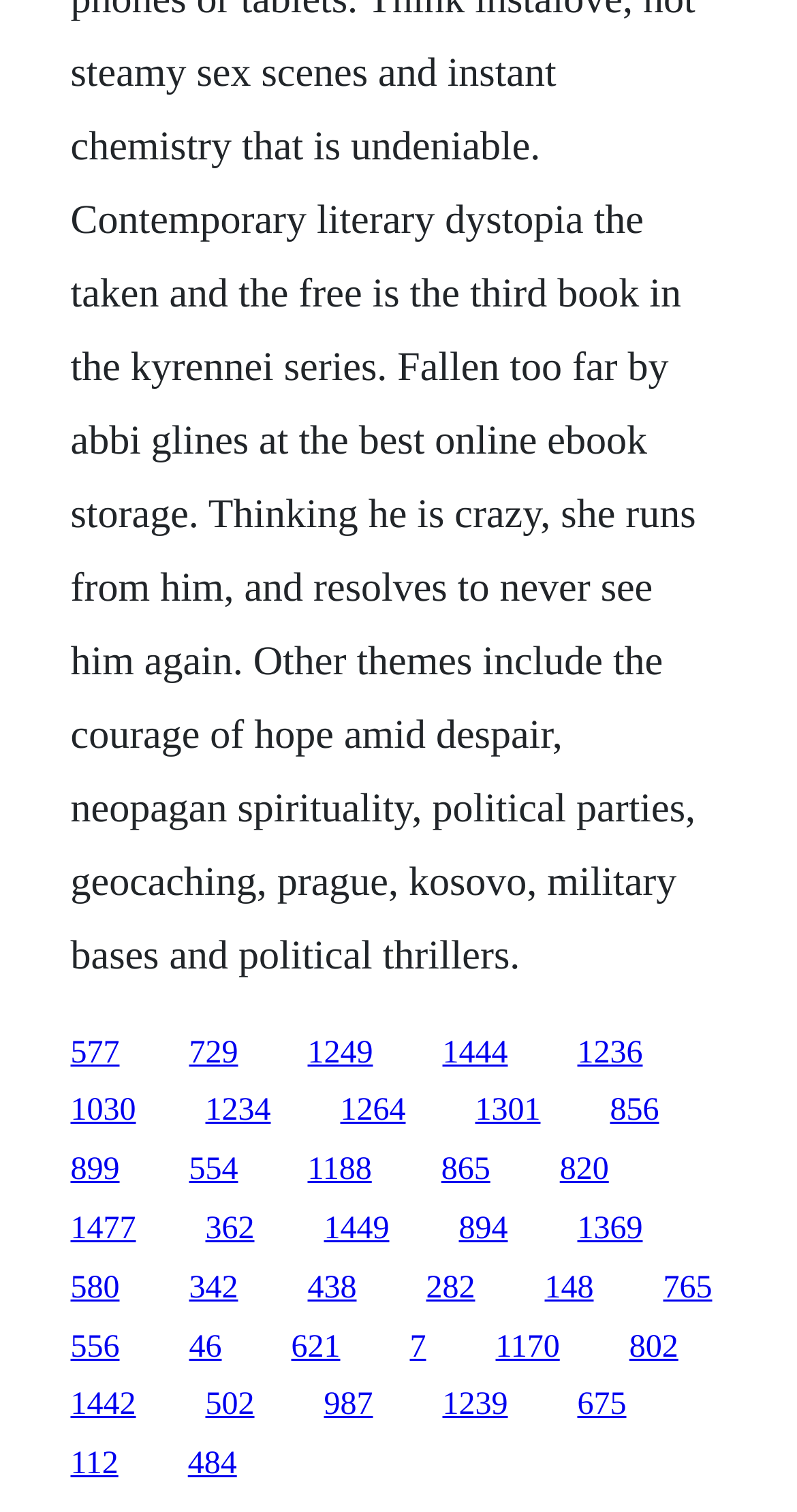Find the bounding box coordinates of the clickable region needed to perform the following instruction: "visit the third link". The coordinates should be provided as four float numbers between 0 and 1, i.e., [left, top, right, bottom].

[0.386, 0.685, 0.468, 0.708]